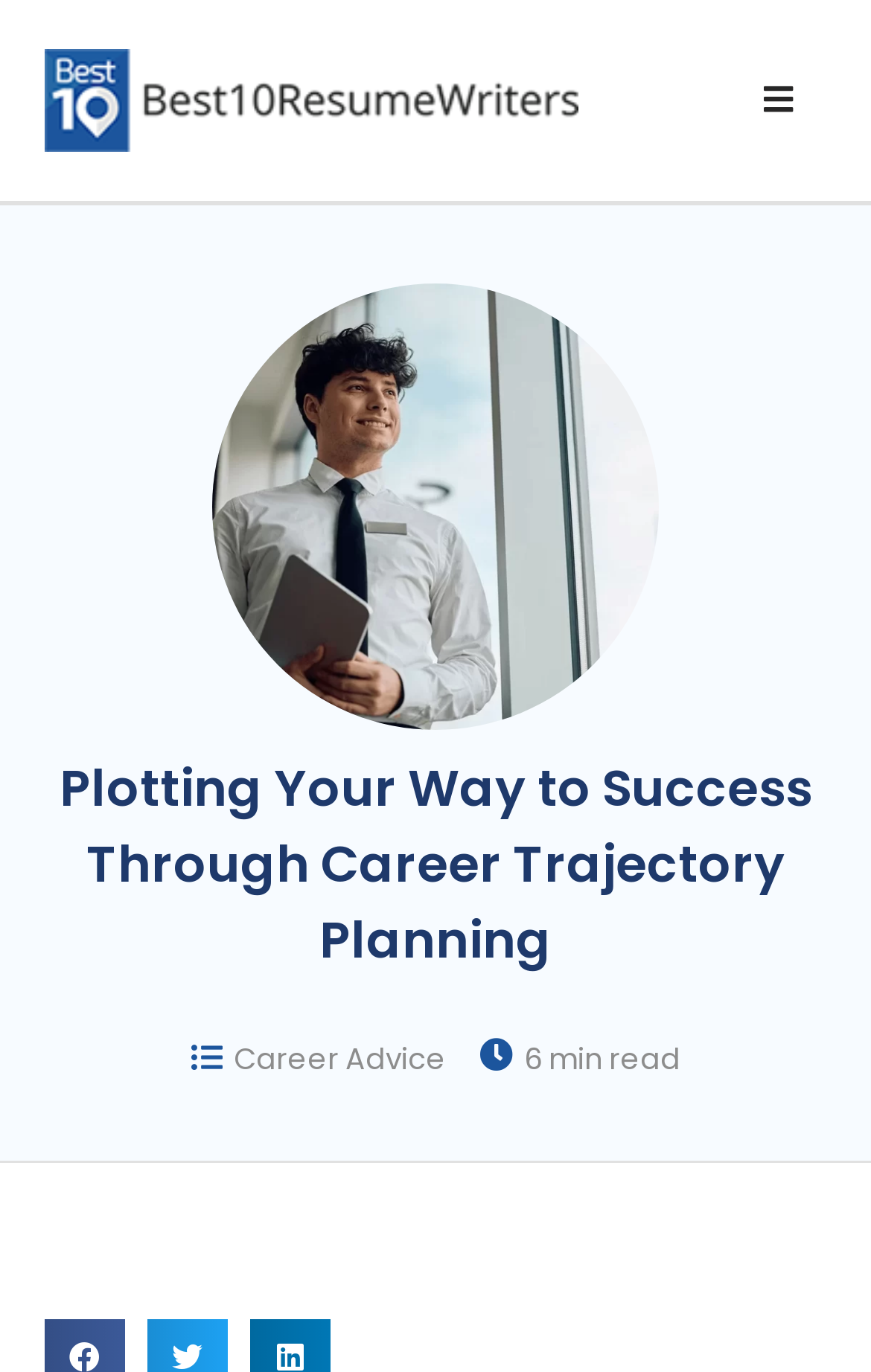What is the profession depicted in the image?
Refer to the screenshot and answer in one word or phrase.

Professional